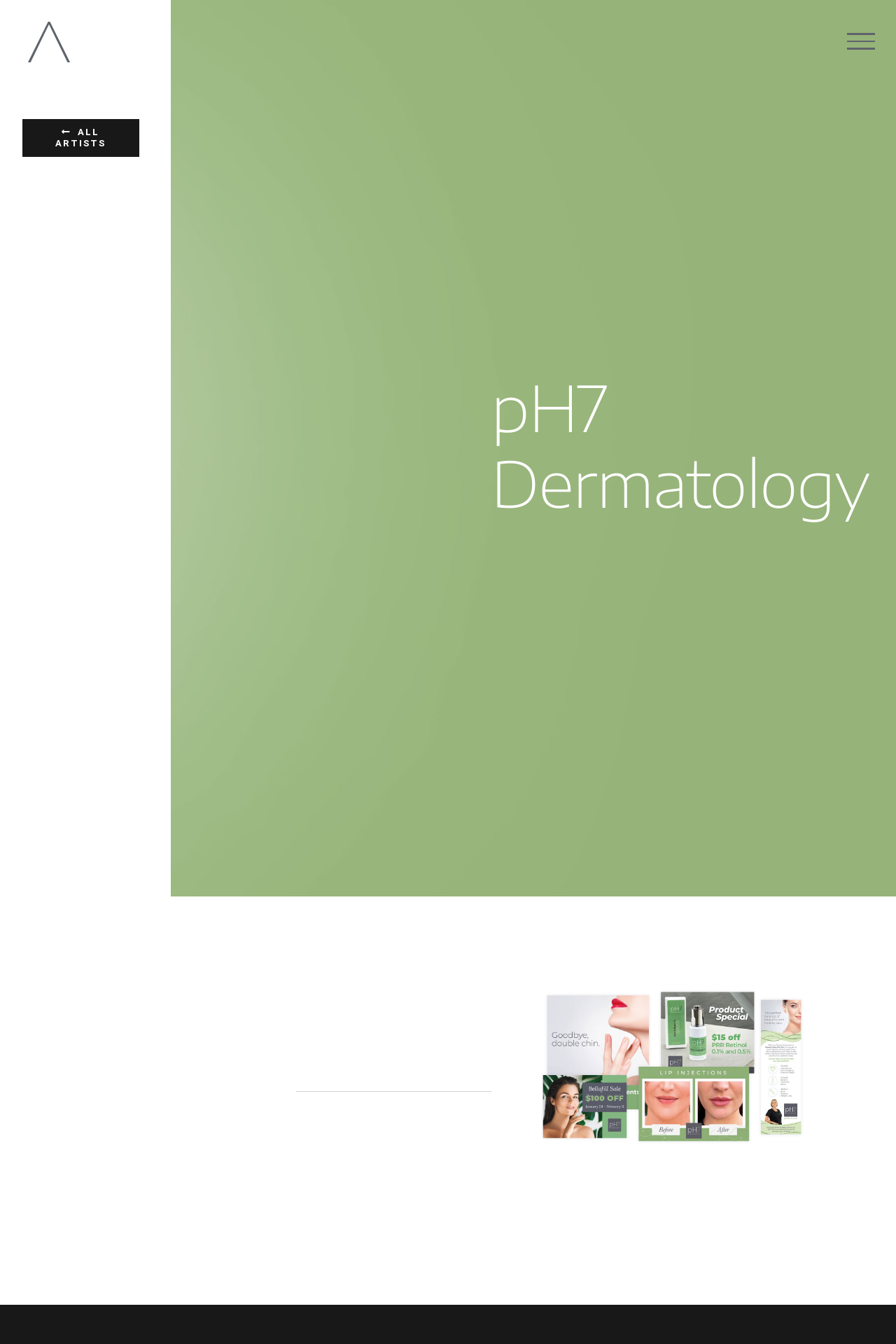How many links are present in the secondary navigation?
Can you offer a detailed and complete answer to this question?

The secondary navigation section has four links, namely 'Biography', 'Exhibitions', 'Video', and 'Work', which are identified by their link elements and corresponding text.